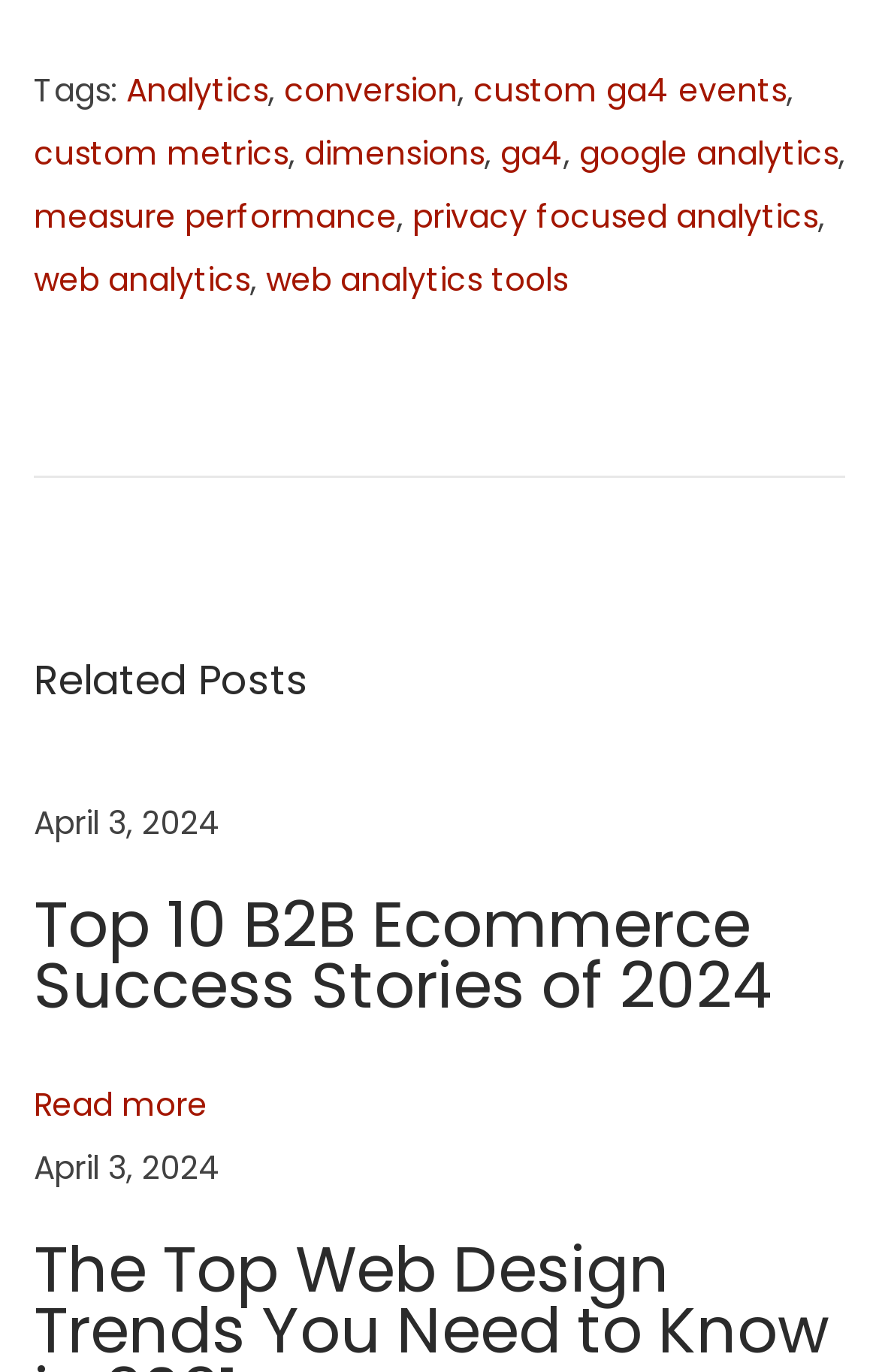How many links are present in the footer? Based on the image, give a response in one word or a short phrase.

9